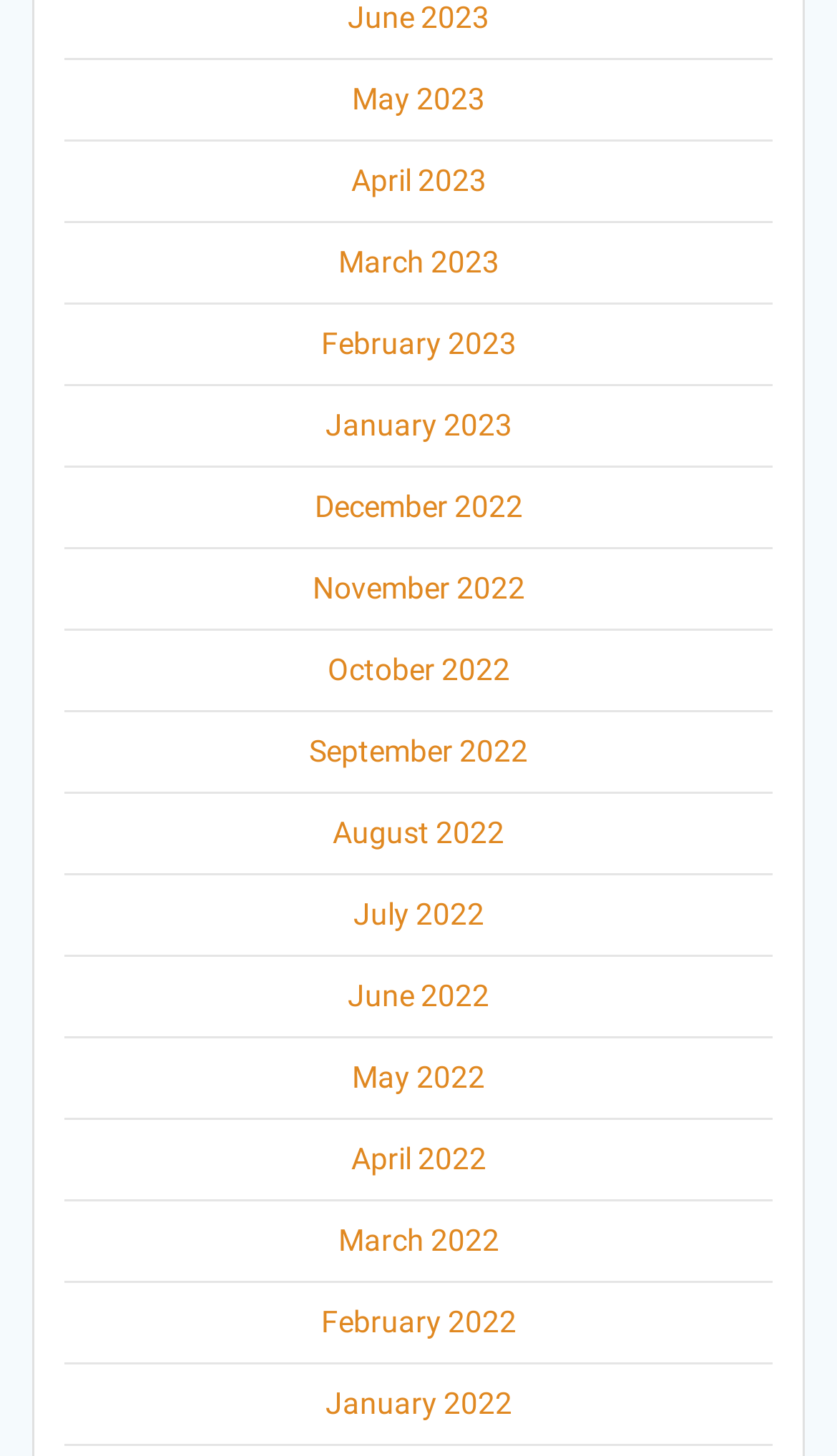Please specify the coordinates of the bounding box for the element that should be clicked to carry out this instruction: "Read more about the church's history". The coordinates must be four float numbers between 0 and 1, formatted as [left, top, right, bottom].

None